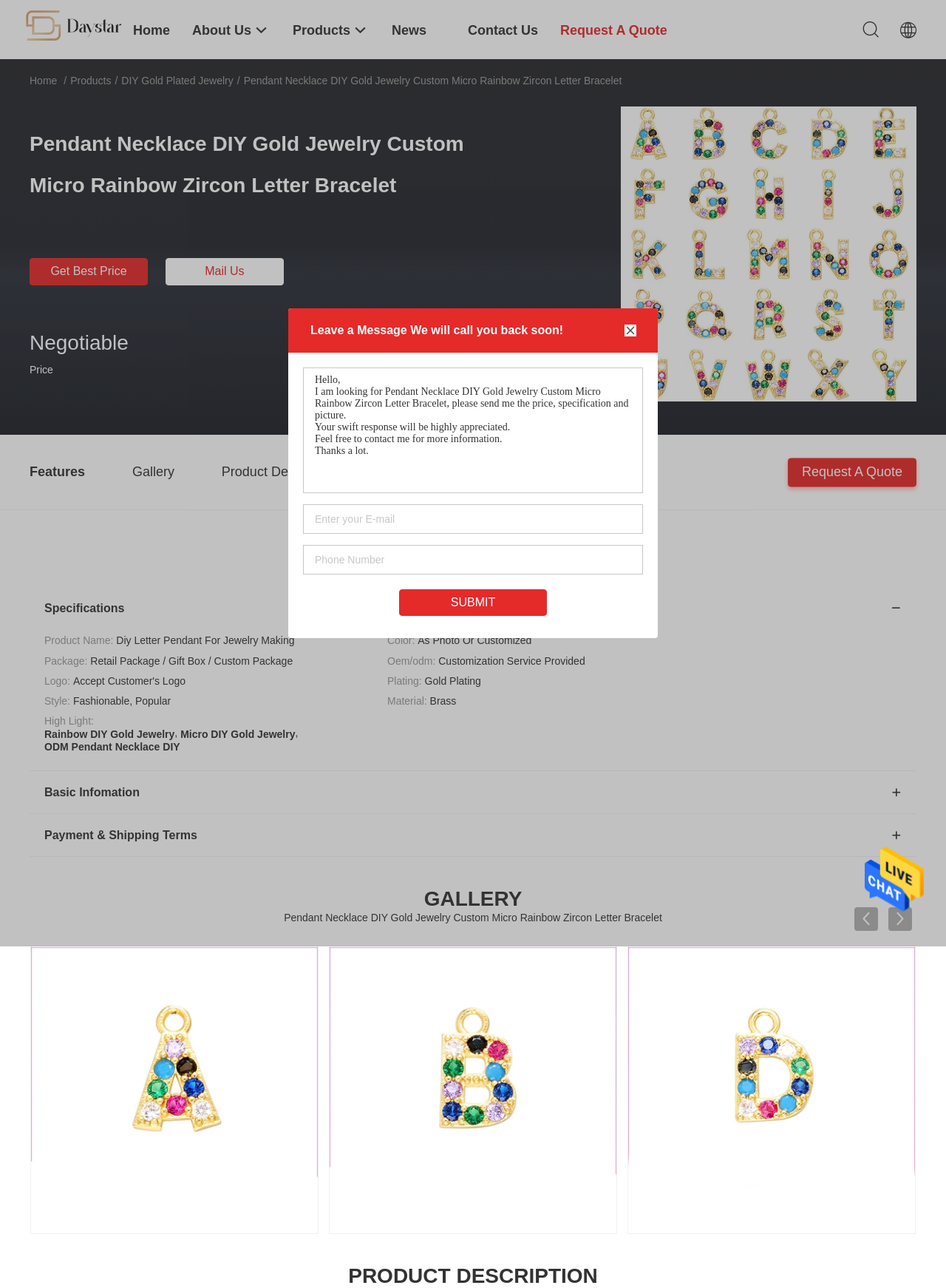What is the product name? From the image, respond with a single word or brief phrase.

Diy Letter Pendant For Jewelry Making